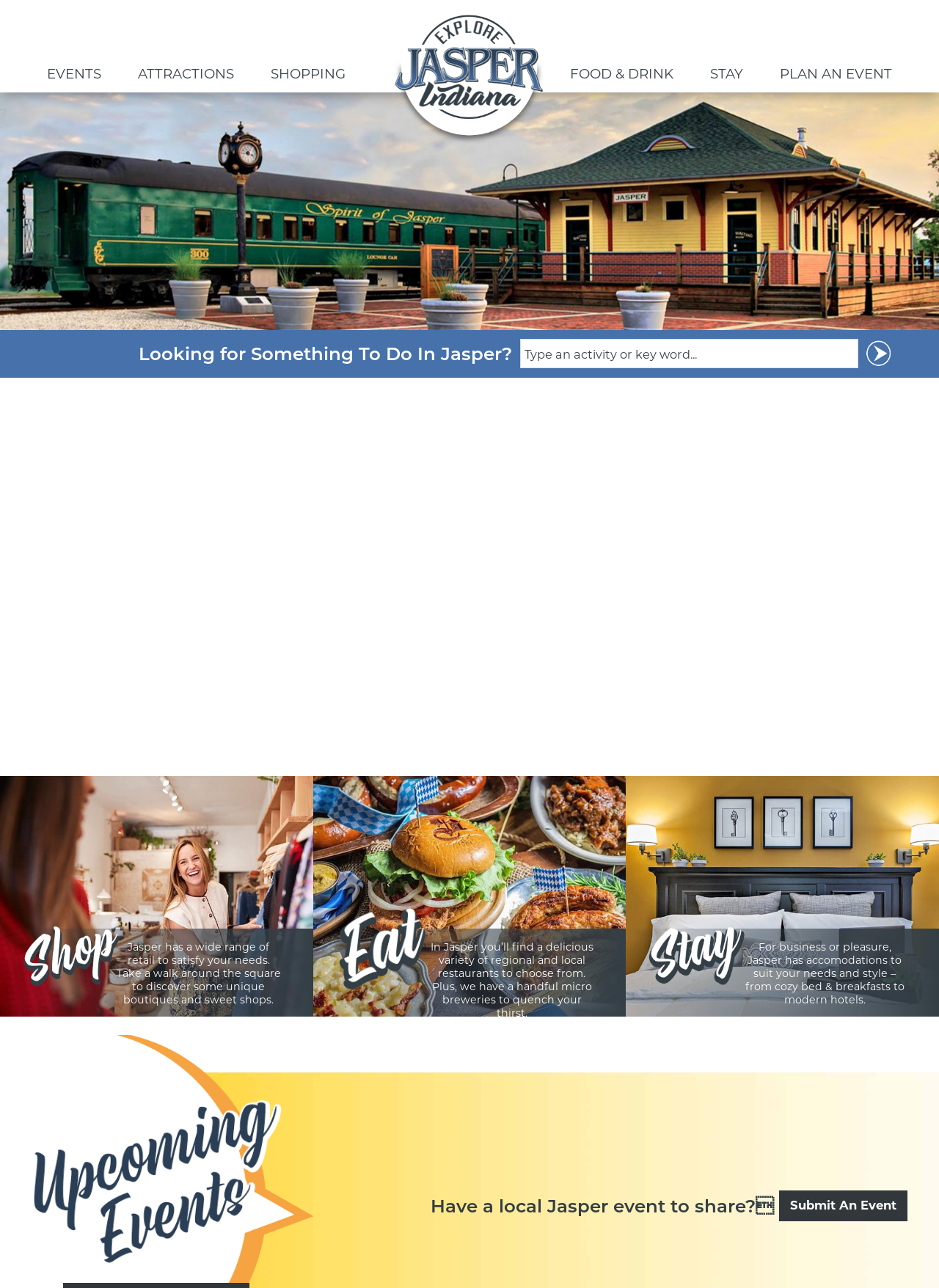Determine the bounding box for the HTML element described here: "Stay". The coordinates should be given as [left, top, right, bottom] with each number being a float between 0 and 1.

[0.737, 0.043, 0.811, 0.072]